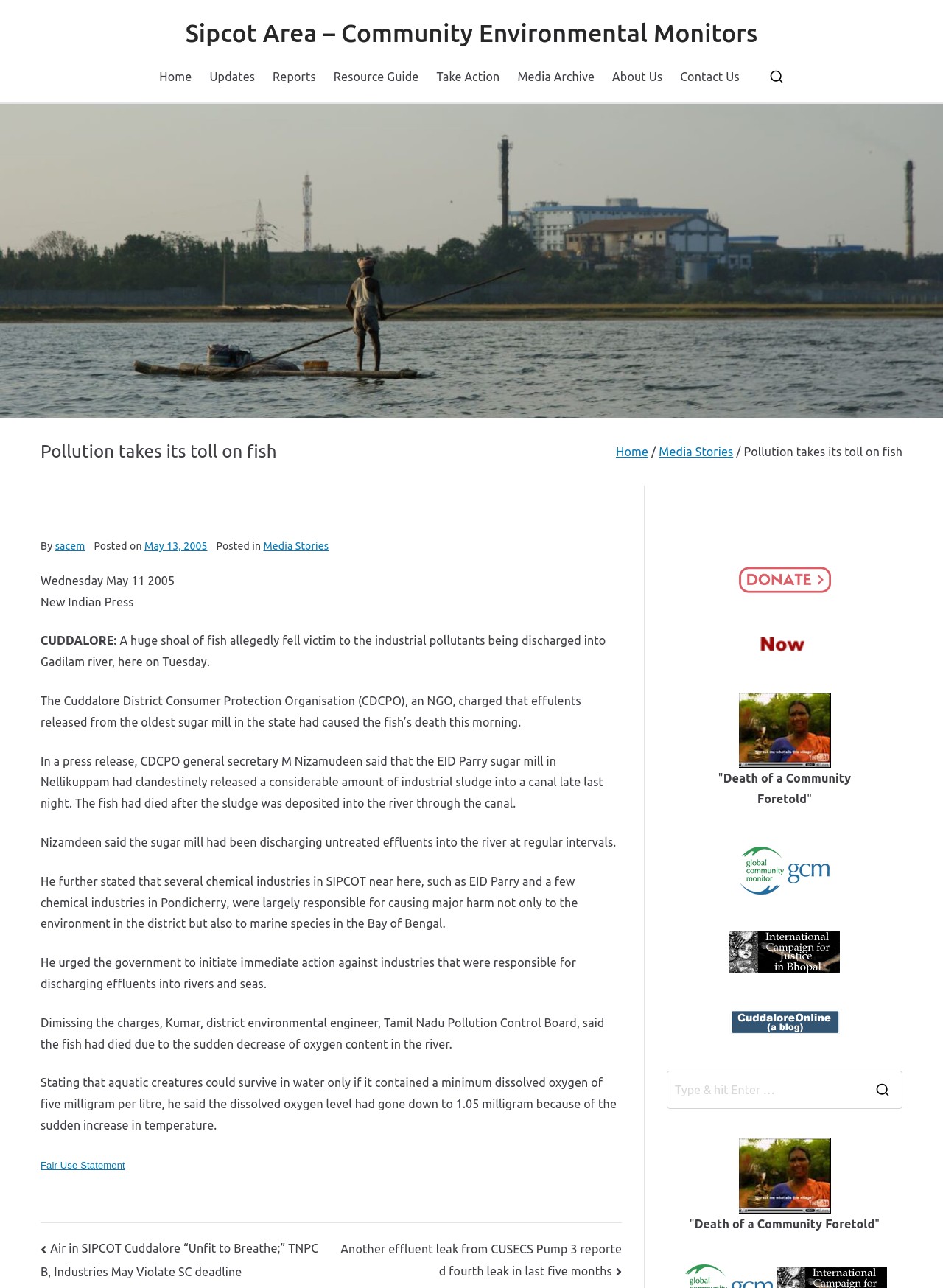Using the information in the image, give a comprehensive answer to the question: 
What is the name of the sugar mill mentioned in the article?

The article mentions that the EID Parry sugar mill in Nellikuppam had clandestinely released a considerable amount of industrial sludge into a canal late last night, which caused the fish’s death.